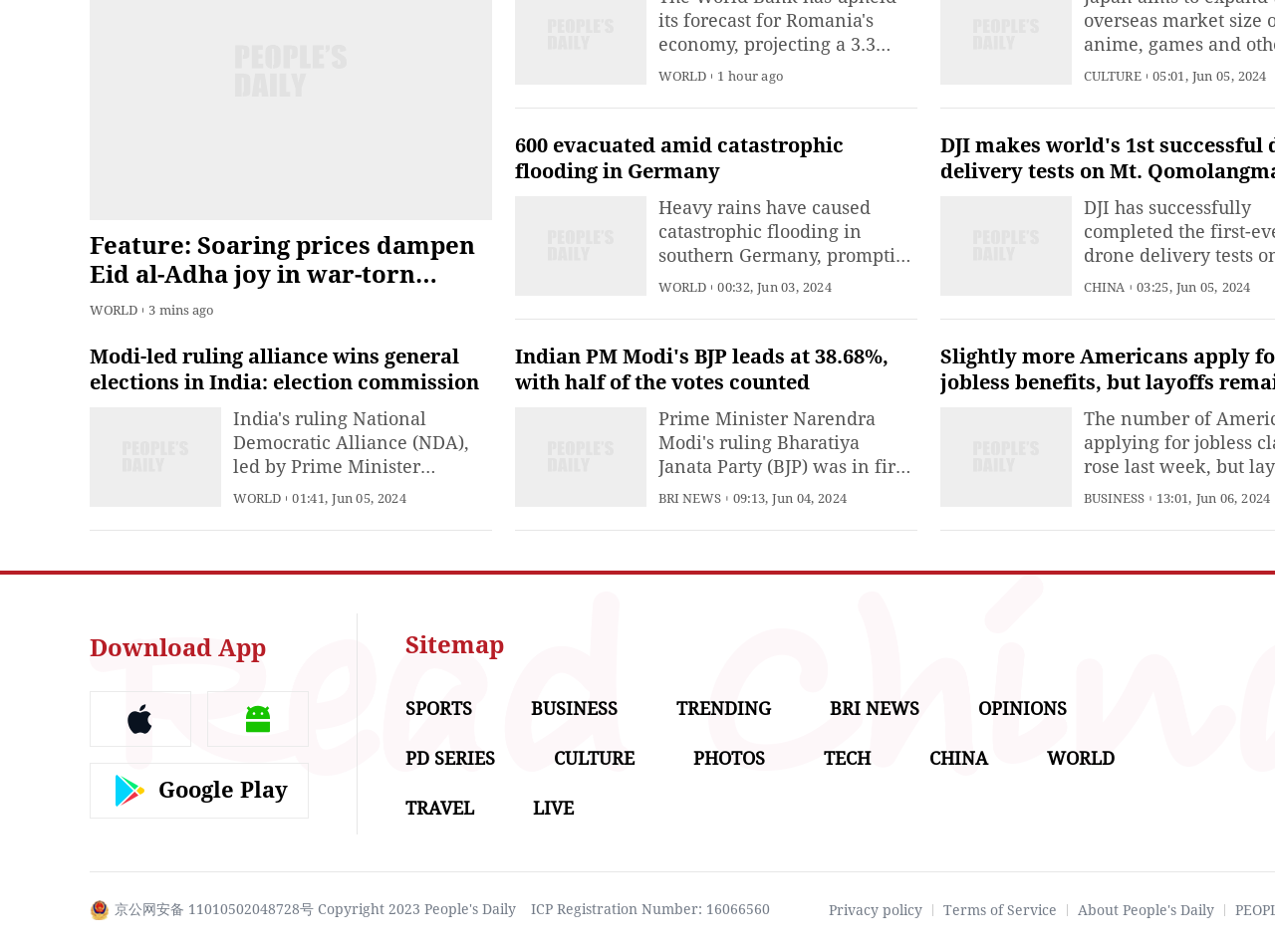Please give a succinct answer to the question in one word or phrase:
What is the category of the news '600 evacuated amid catastrophic flooding in Germany'?

WORLD